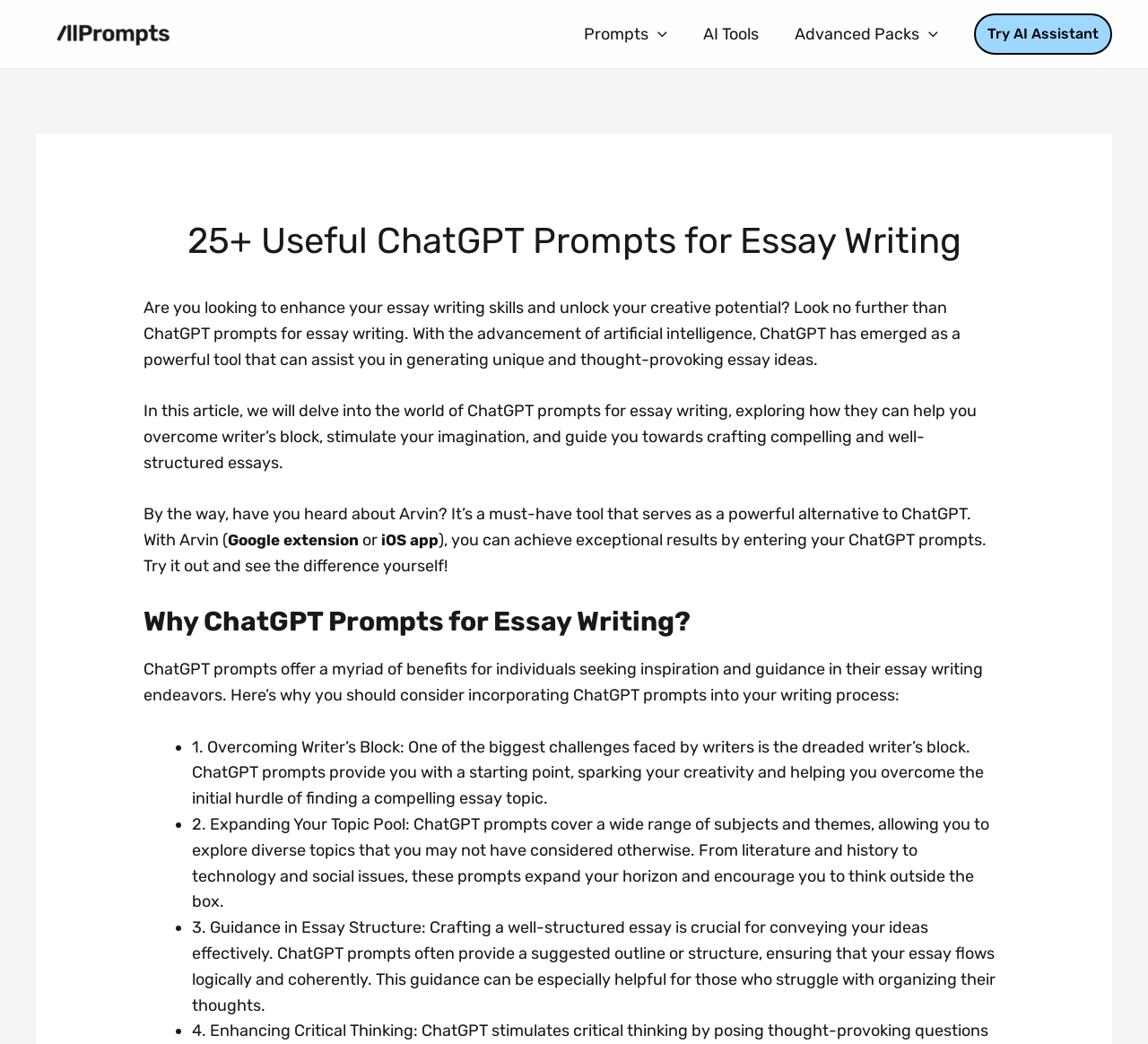Determine the main heading of the webpage and generate its text.

25+ Useful ChatGPT Prompts for Essay Writing